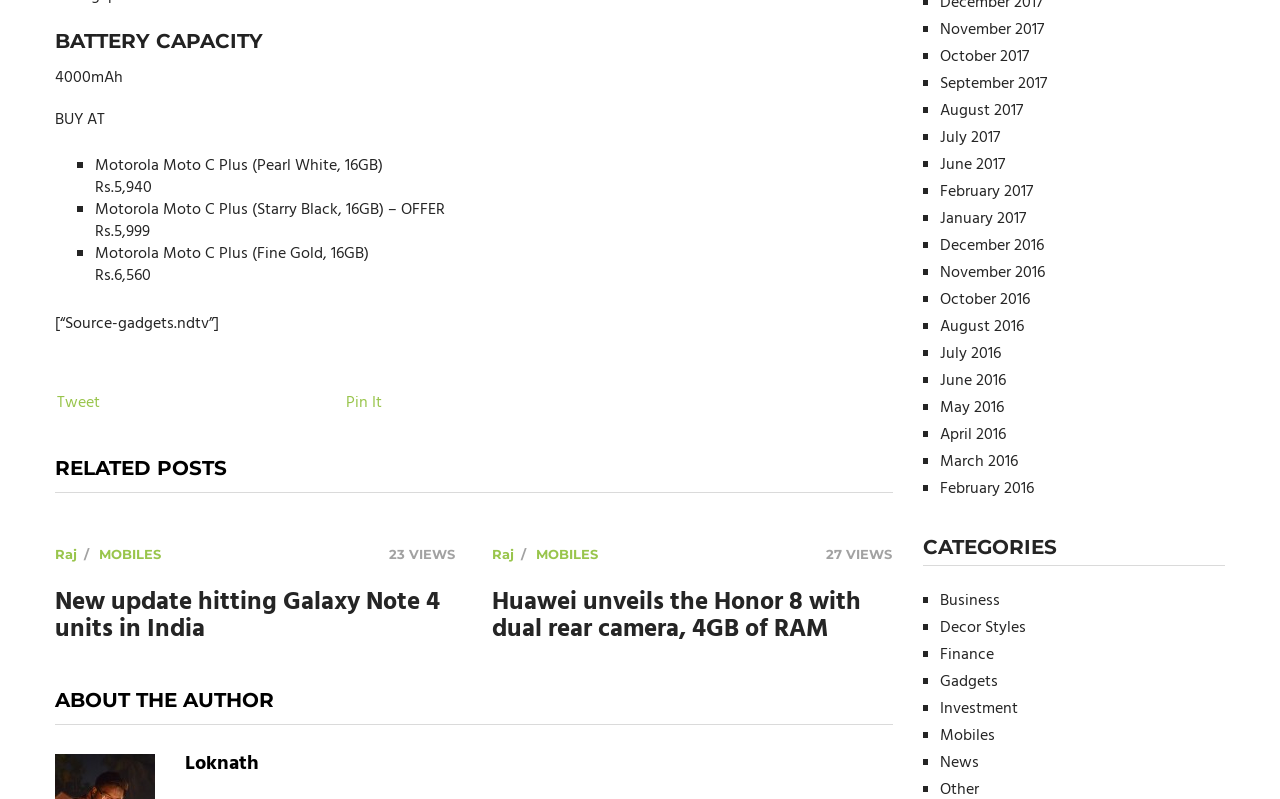Bounding box coordinates should be provided in the format (top-left x, top-left y, bottom-right x, bottom-right y) with all values between 0 and 1. Identify the bounding box for this UI element: February 2017

[0.734, 0.224, 0.807, 0.257]